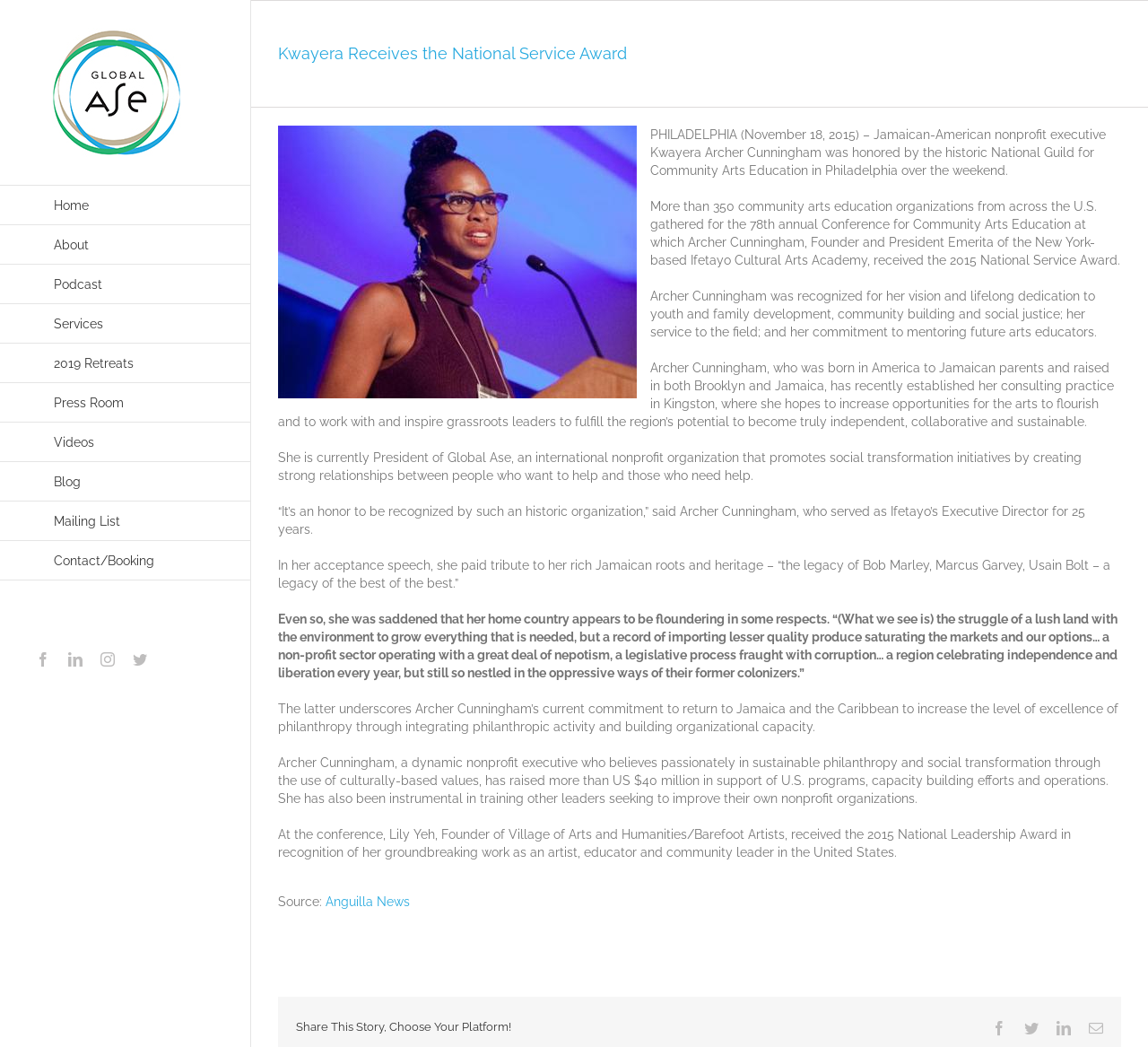Construct a thorough caption encompassing all aspects of the webpage.

The webpage is about Kwayera Archer Cunningham, a Jamaican-American nonprofit executive, receiving the National Service Award from the National Guild for Community Arts Education in Philadelphia. 

At the top left corner, there is a logo of Global Ase, which is an international nonprofit organization founded by Kwayera Archer Cunningham. 

Below the logo, there is a navigation menu with links to different sections of the website, including Home, About, Podcast, Services, and more. 

The main content of the webpage is divided into several sections. The first section has a heading "Kwayera Receives the National Service Award" and features an image of Kwayera Archer Cunningham on a podium. 

Below the image, there are several paragraphs of text describing Kwayera's achievement, her vision, and her commitment to social transformation and community building. The text also mentions her Jamaican roots and her current work in Kingston. 

At the bottom of the page, there are social media links to Facebook, LinkedIn, Instagram, and Twitter, allowing users to share the story on their preferred platform.